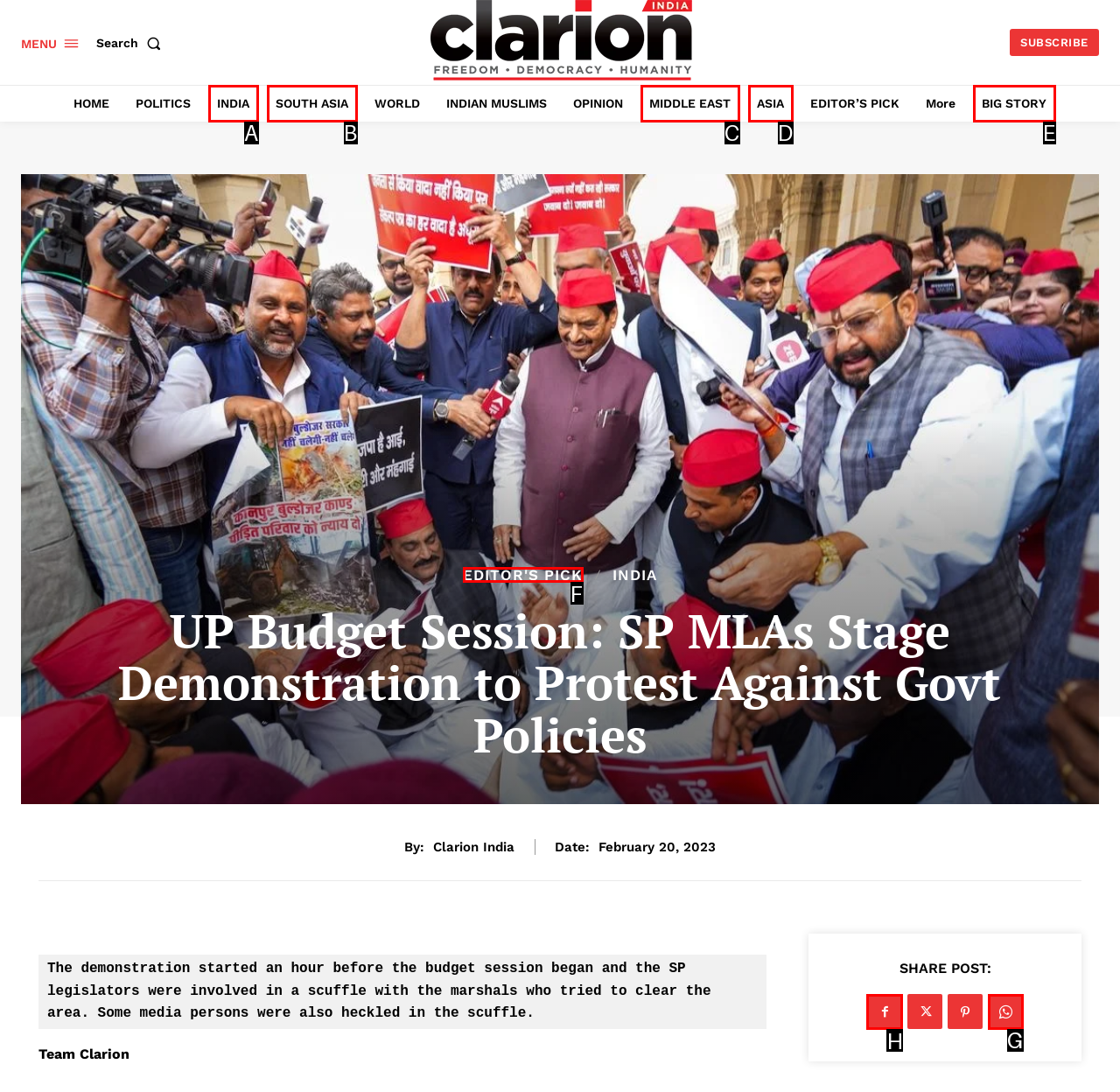Select the option I need to click to accomplish this task: Share the post on social media
Provide the letter of the selected choice from the given options.

H